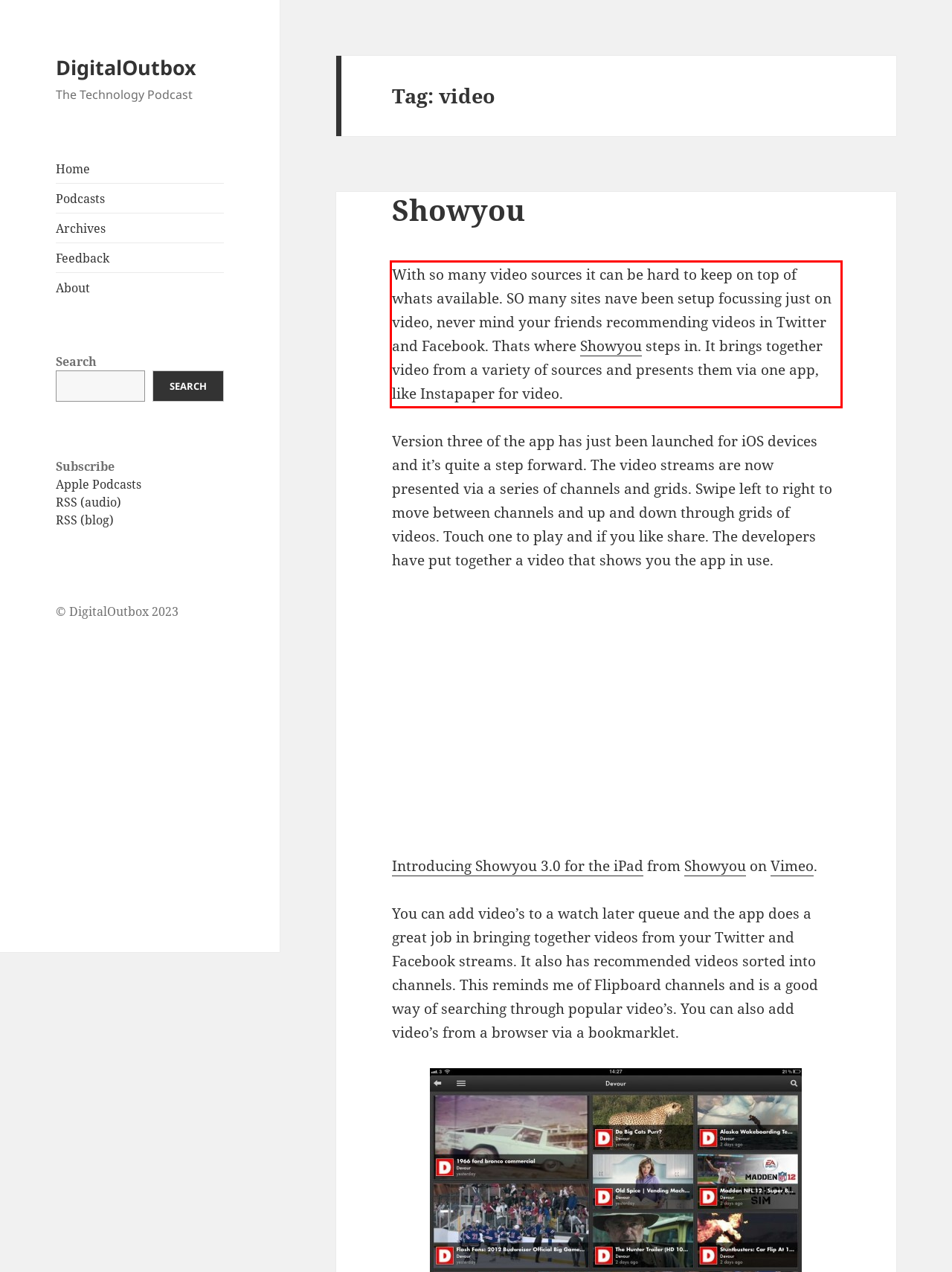Please perform OCR on the text content within the red bounding box that is highlighted in the provided webpage screenshot.

With so many video sources it can be hard to keep on top of whats available. SO many sites nave been setup focussing just on video, never mind your friends recommending videos in Twitter and Facebook. Thats where Showyou steps in. It brings together video from a variety of sources and presents them via one app, like Instapaper for video.